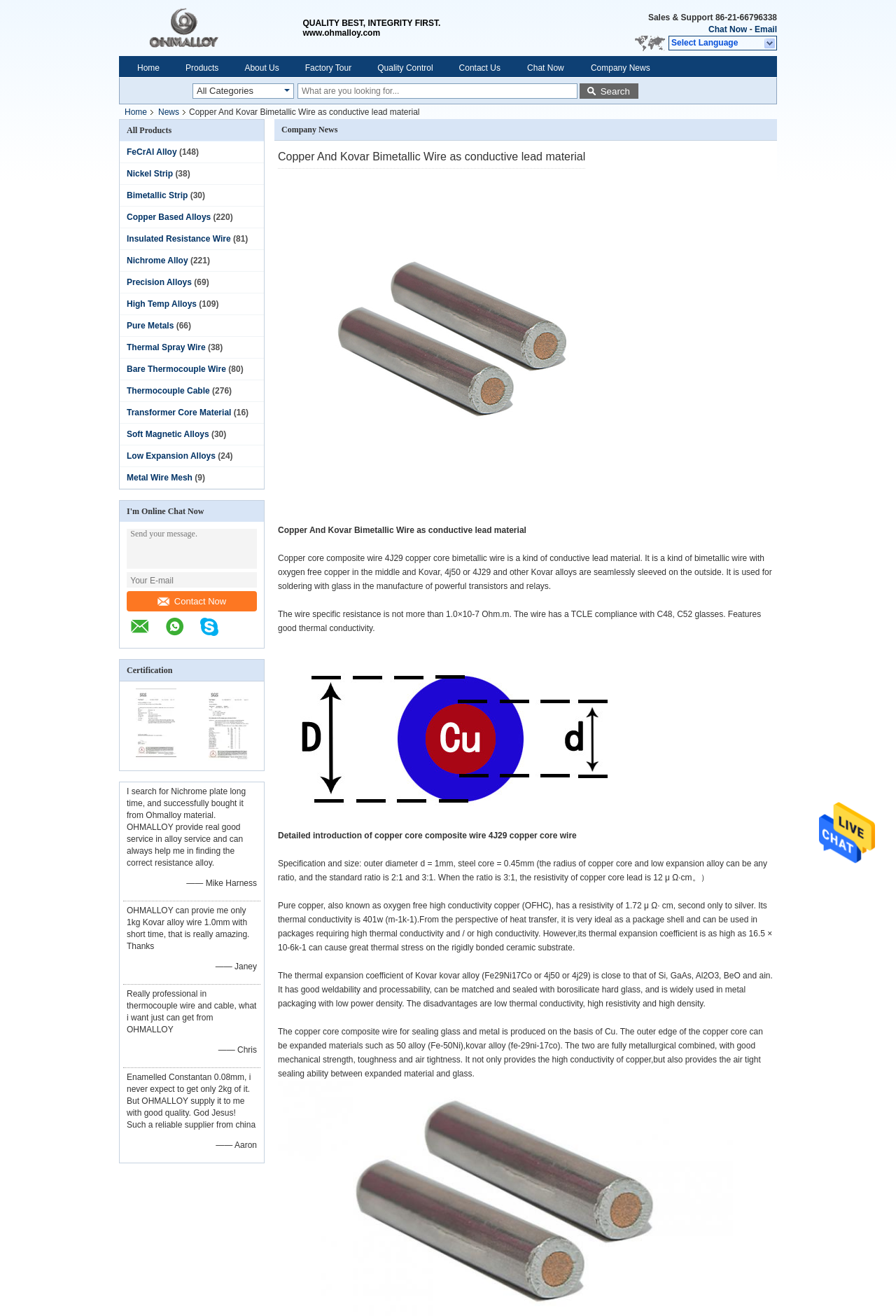Use one word or a short phrase to answer the question provided: 
How many product categories are listed?

19